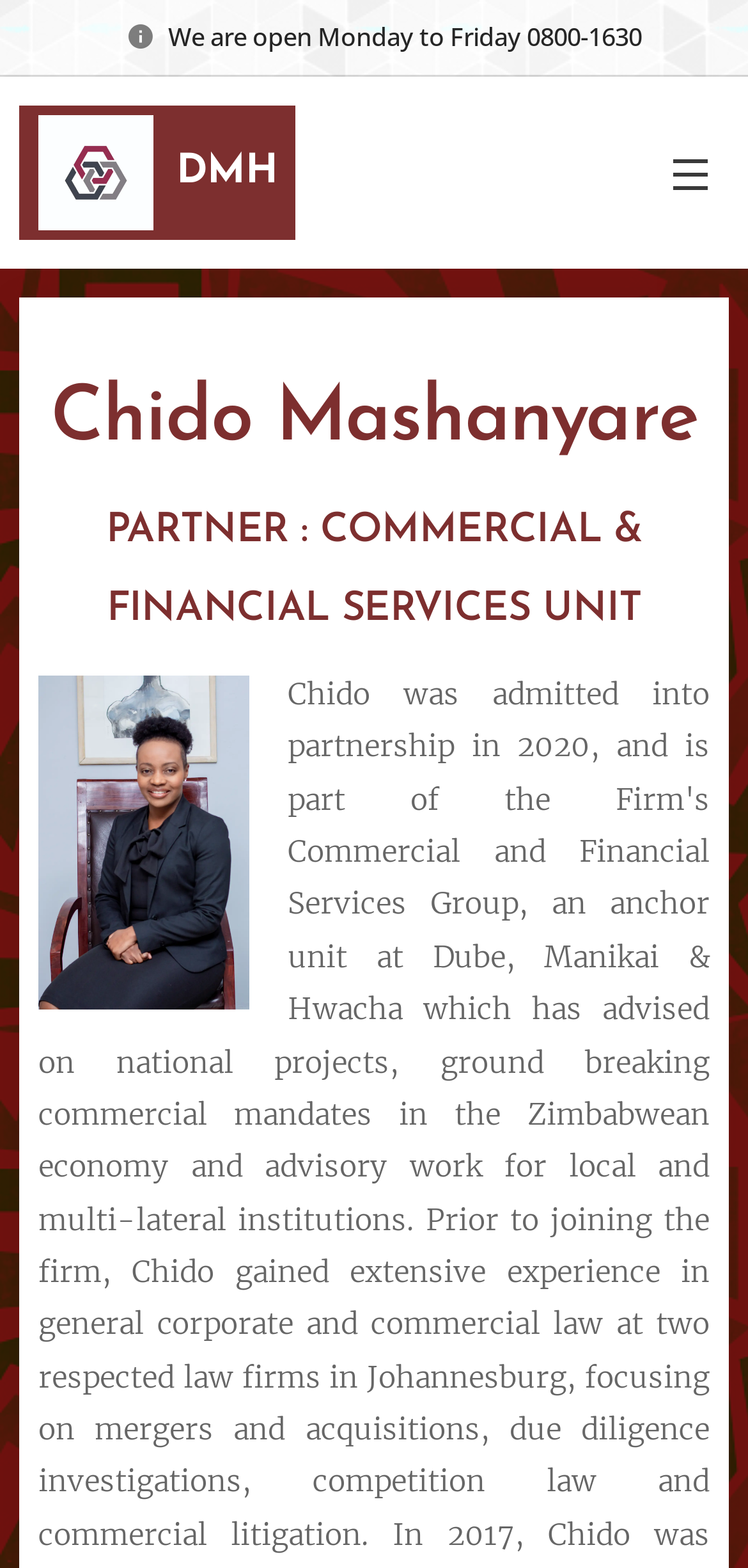By analyzing the image, answer the following question with a detailed response: What is the unit of the organization?

I found the unit of the organization by looking at the heading element on the page, which says 'PARTNER : COMMERCIAL & FINANCIAL SERVICES UNIT'.